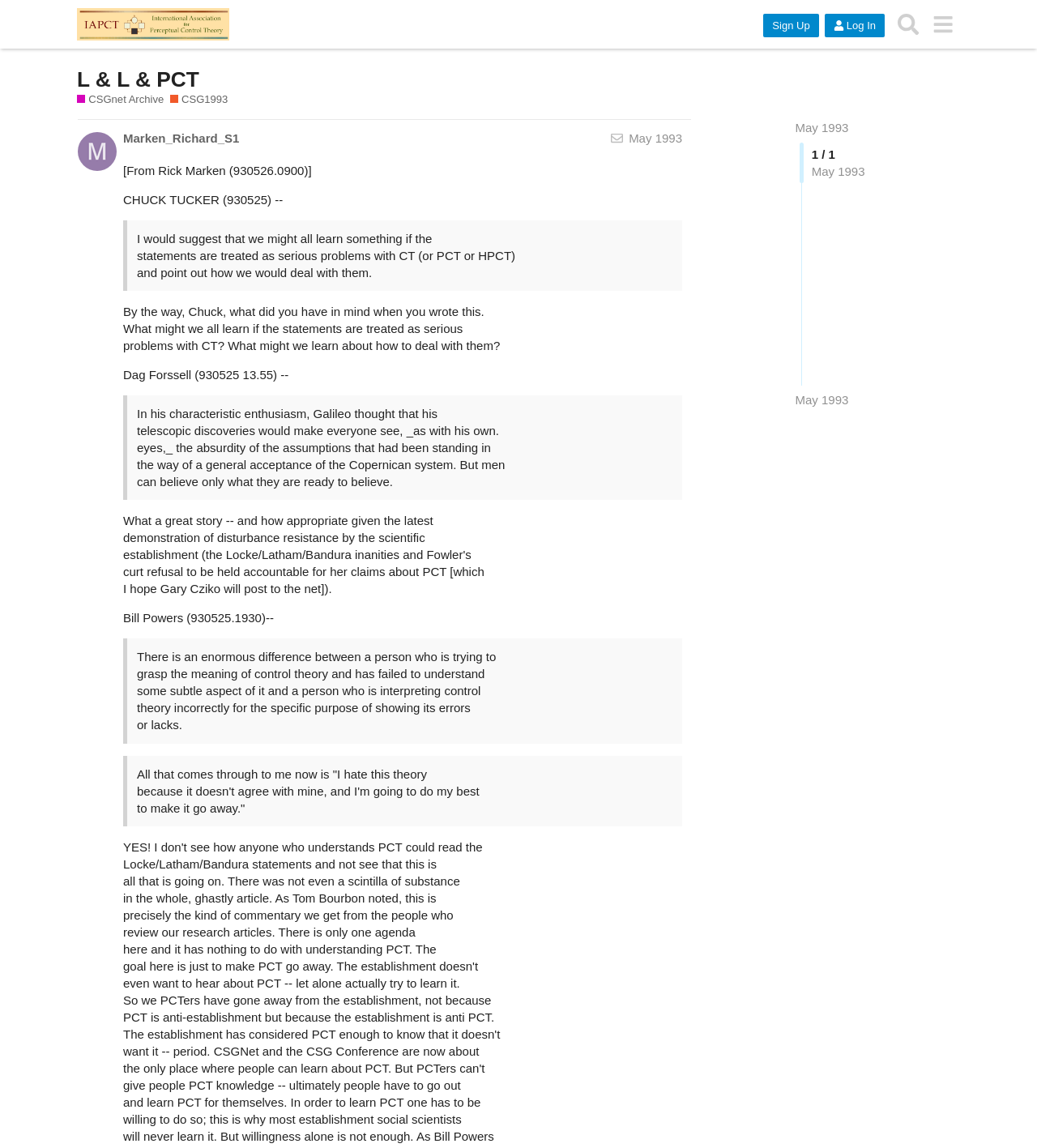Determine the bounding box coordinates in the format (top-left x, top-left y, bottom-right x, bottom-right y). Ensure all values are floating point numbers between 0 and 1. Identify the bounding box of the UI element described by: Marken_Richard_S1

[0.119, 0.113, 0.231, 0.128]